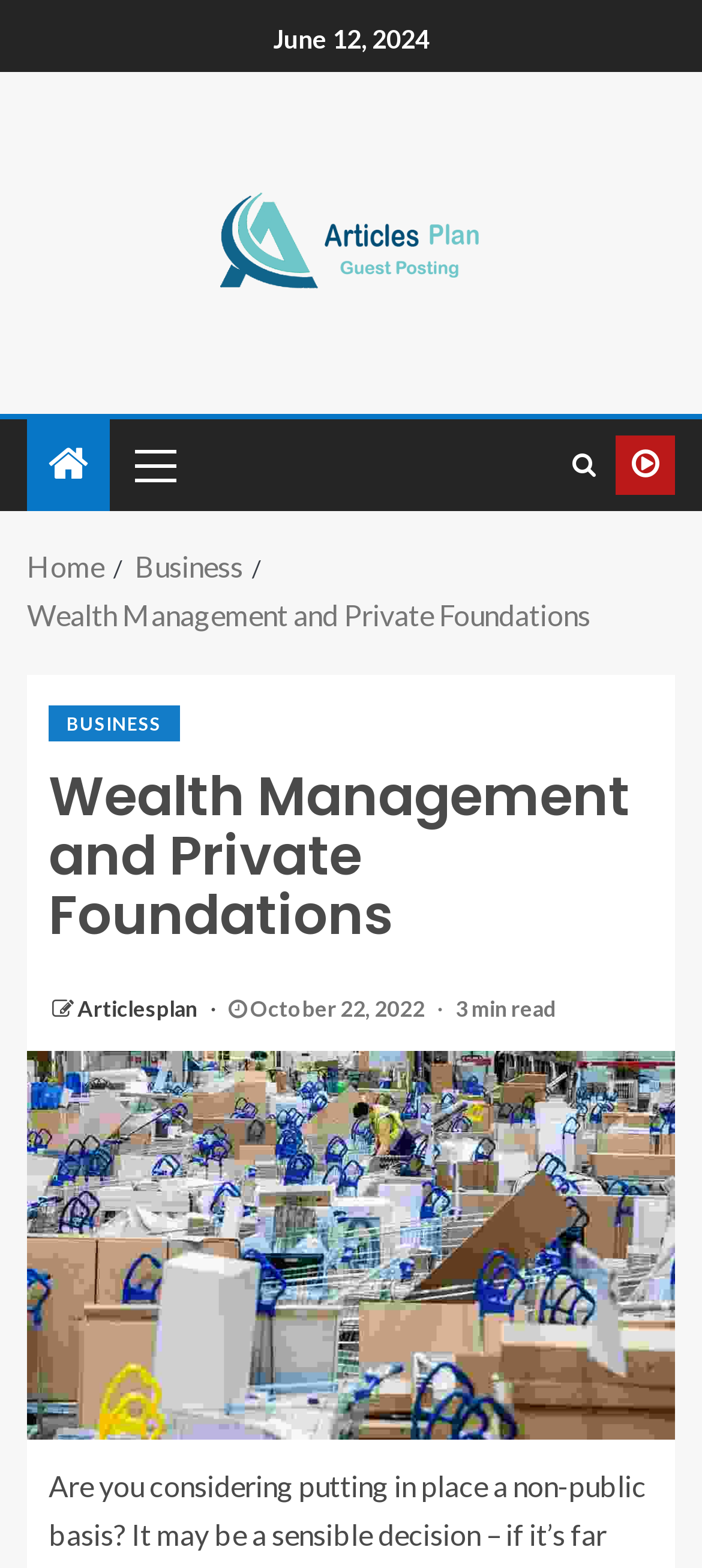Using details from the image, please answer the following question comprehensively:
What is the category of the current article?

I navigated to the Breadcrumbs navigation element and found the link 'Business' which is a parent category of the current article 'Wealth Management and Private Foundations'. The Breadcrumbs element has a bounding box of [0.038, 0.345, 0.962, 0.408].